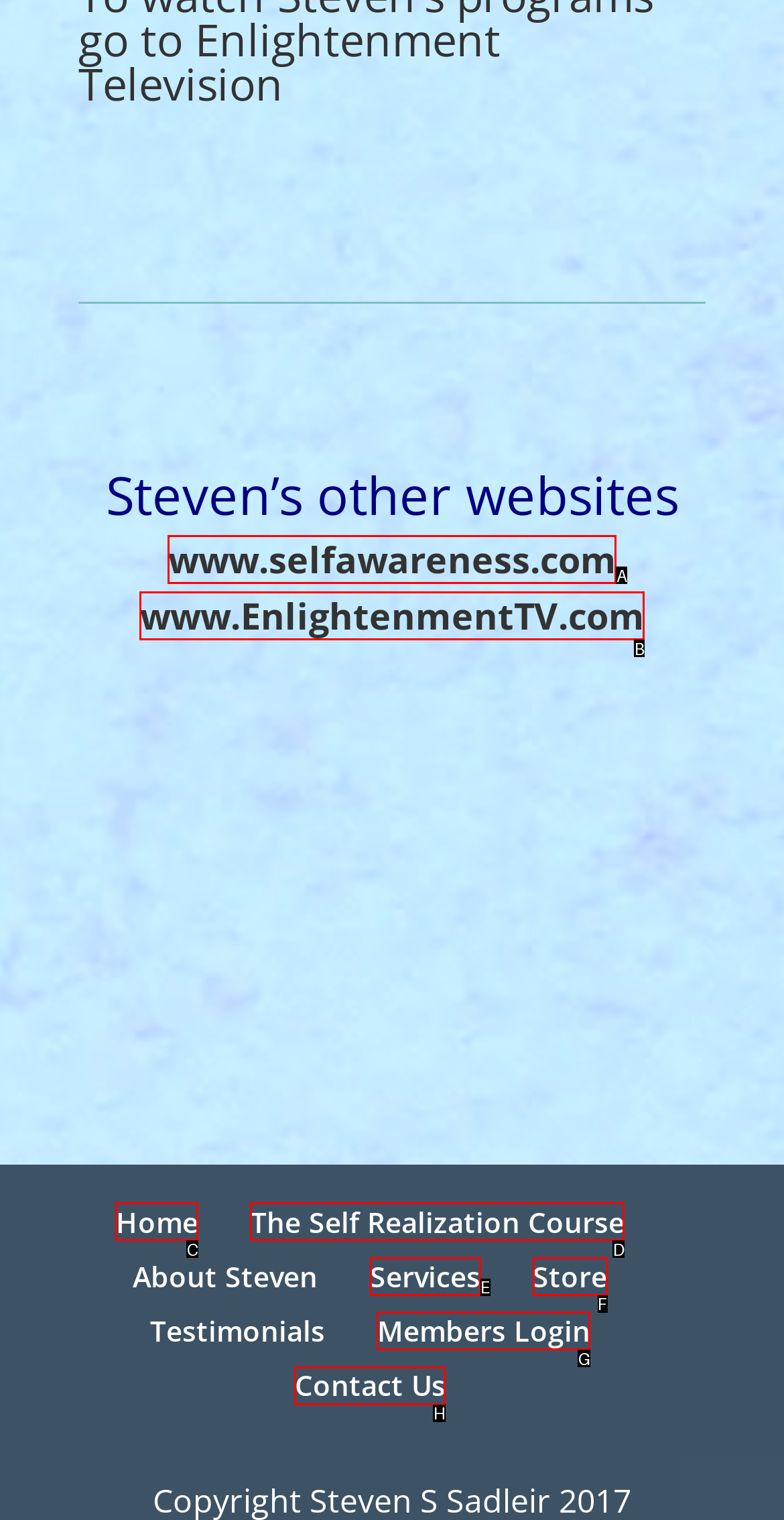Choose the option that best matches the element: Interior decorator
Respond with the letter of the correct option.

None